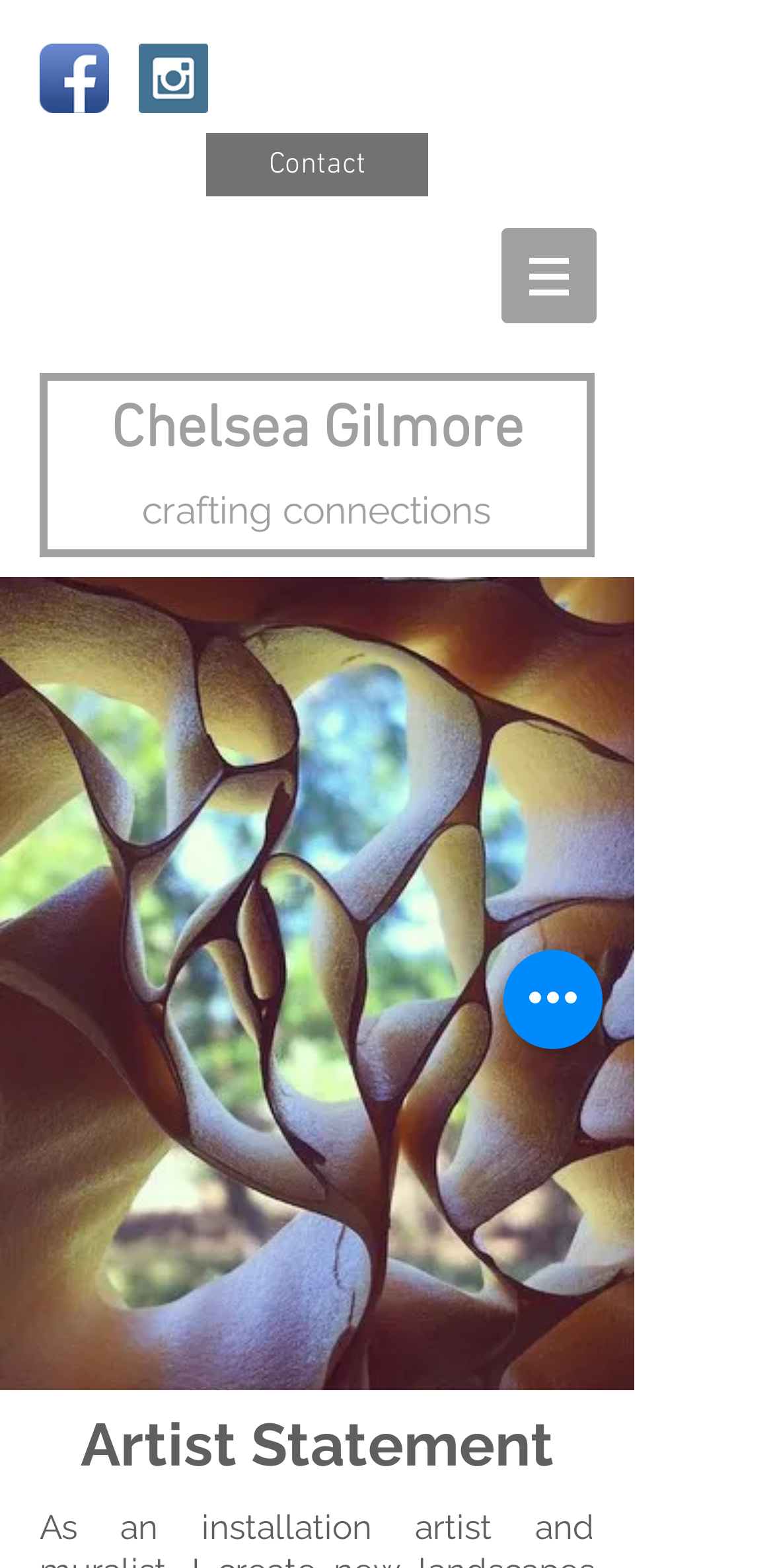Answer the question using only one word or a concise phrase: How many social media links are there?

2